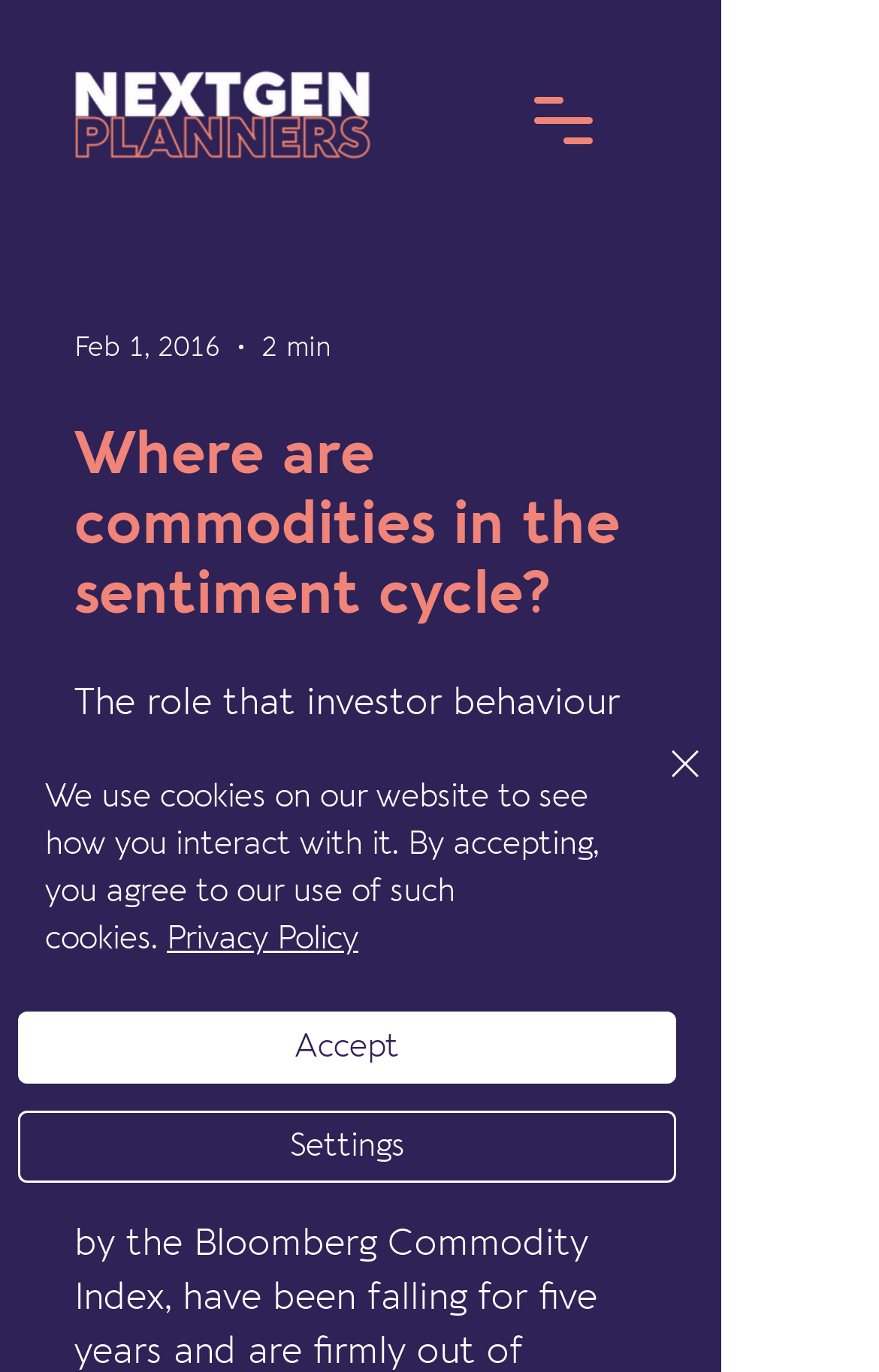Give a detailed explanation of the elements present on the webpage.

The webpage appears to be an article or blog post discussing the role of investor behavior in the evolution of asset prices, specifically in the context of commodities. 

At the top left of the page, there is a navigation menu button. Next to it, there is an image with a caption "Feb 1, 2016" and "2 min", indicating that the article was published on February 1, 2016, and it takes 2 minutes to read. 

Below the image, there is a heading that reads "Where are commodities in the sentiment cycle?" followed by a paragraph of text that summarizes the article's content, stating that investor behavior plays a crucial role in shaping asset prices and that examining the sentiment cycle can provide insights into the future of commodities.

On the top right side of the page, there is a chat button with an accompanying image. 

At the bottom of the page, there is a cookie policy alert that informs users about the website's use of cookies and provides a link to the Privacy Policy. The alert also includes buttons to accept, settings, and close the notification. The close button has an accompanying image.